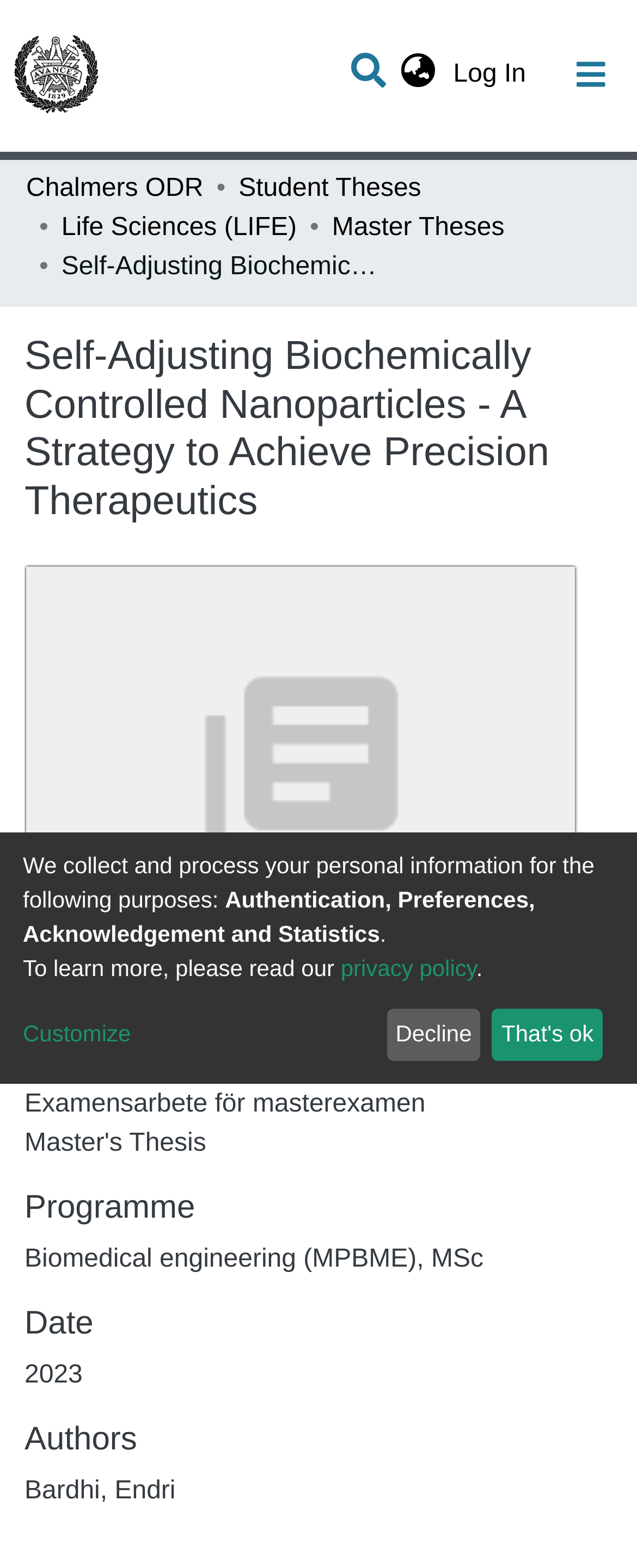Find the UI element described as: "All of Chalmers ODR" and predict its bounding box coordinates. Ensure the coordinates are four float numbers between 0 and 1, [left, top, right, bottom].

[0.041, 0.18, 0.959, 0.222]